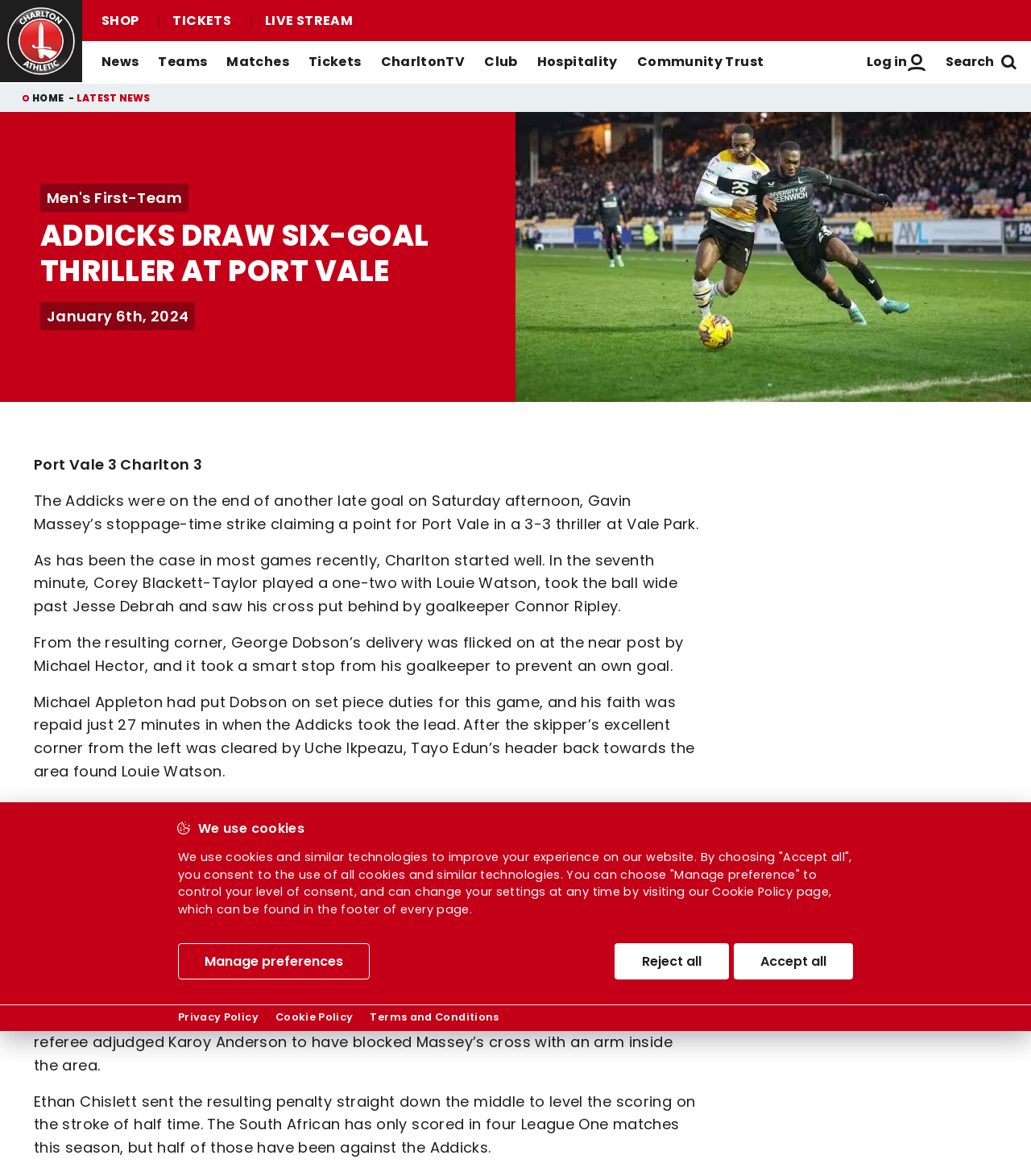Please identify the bounding box coordinates of where to click in order to follow the instruction: "Go to the Charlton Athletic Football Club homepage".

[0.0, 0.0, 0.08, 0.07]